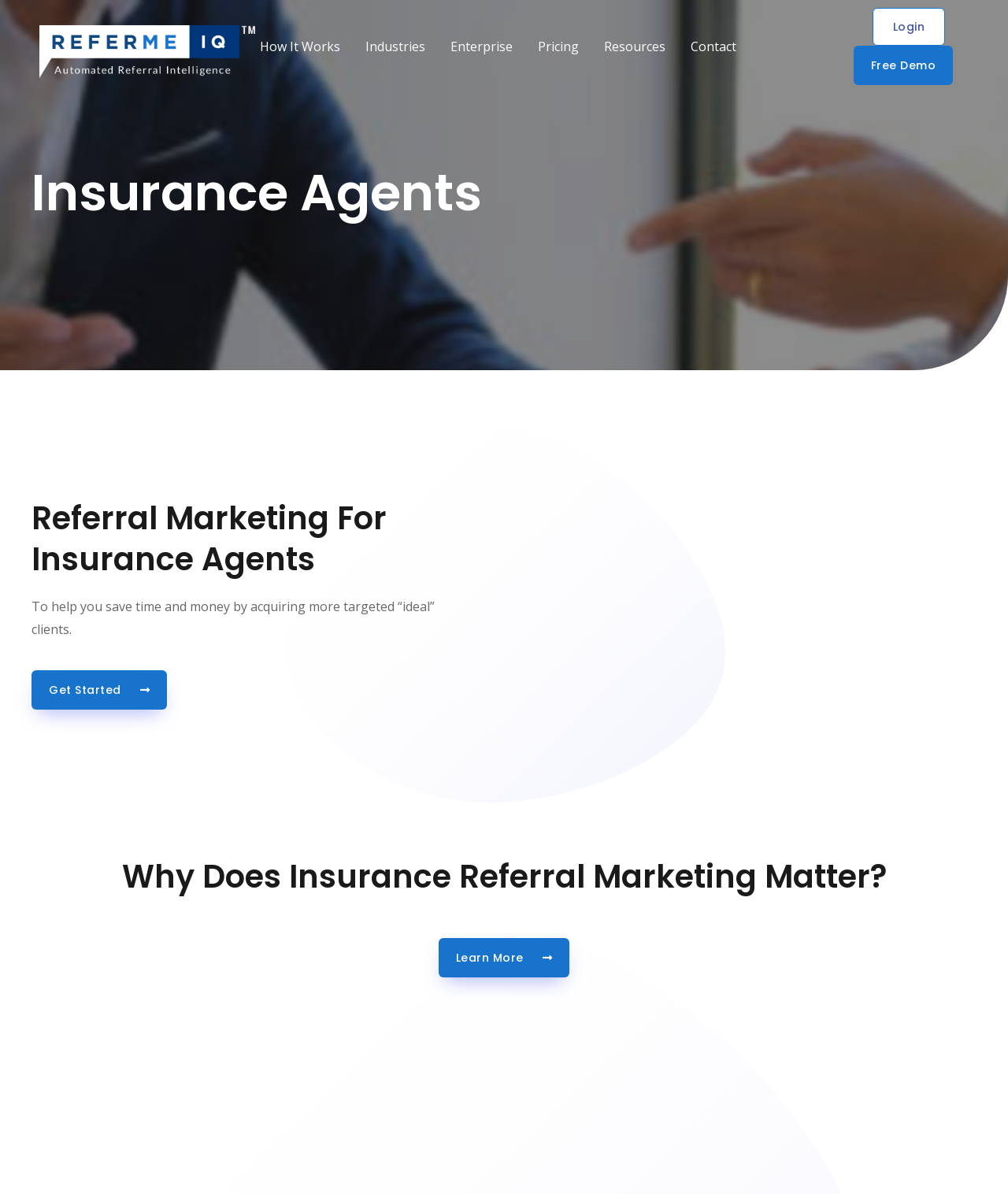Create an elaborate caption for the webpage.

The webpage is about insurance agents referral marketing, specifically designed for insurance agents to acquire more targeted clients. At the top left, there is a link to an unknown page. Below it, there are several links to different sections of the website, including "How It Works", "Industries", "Enterprise", "Pricing", "Resources", and "Contact". These links are aligned horizontally and take up about half of the screen width.

On the right side of the screen, near the top, there are two links: "Login" and "Free Demo". The "Free Demo" link is slightly below the "Login" link.

The main content of the webpage is divided into three sections. The first section has a heading "Insurance Agents" and a subheading "Referral Marketing For Insurance Agents". Below the subheading, there is a paragraph of text explaining the purpose of the referral marketing, which is to help insurance agents save time and money by acquiring more targeted clients. There is a "Get Started" link below the paragraph.

The second section has a heading "Why Does Insurance Referral Marketing Matter?" and a "Learn More" link below it. This section takes up about half of the screen height.

There are no images on the page. The overall layout is organized, with clear headings and concise text.